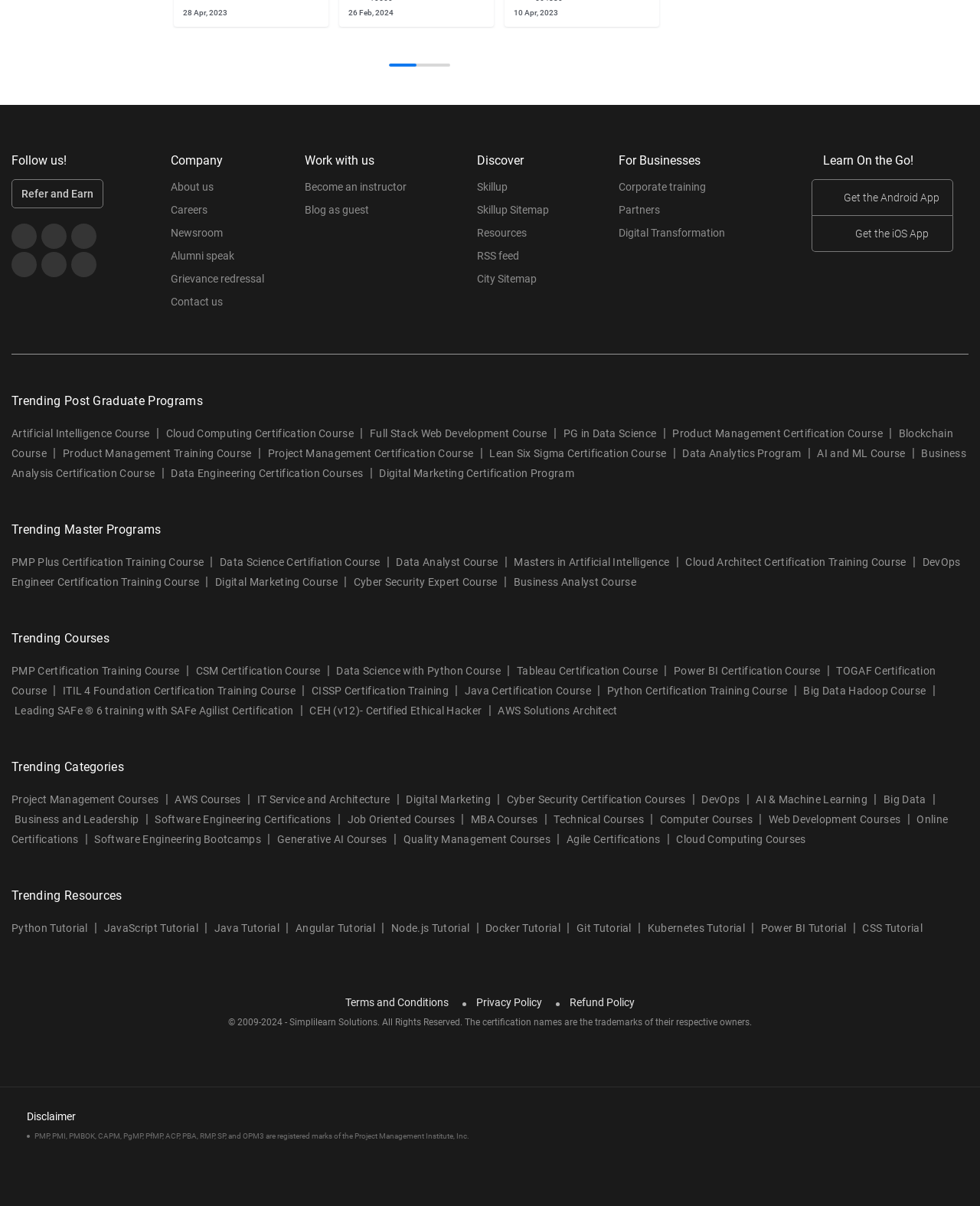What is the 'For Businesses' section about?
Using the image, provide a concise answer in one word or a short phrase.

Corporate training, Partners, Digital Transformation